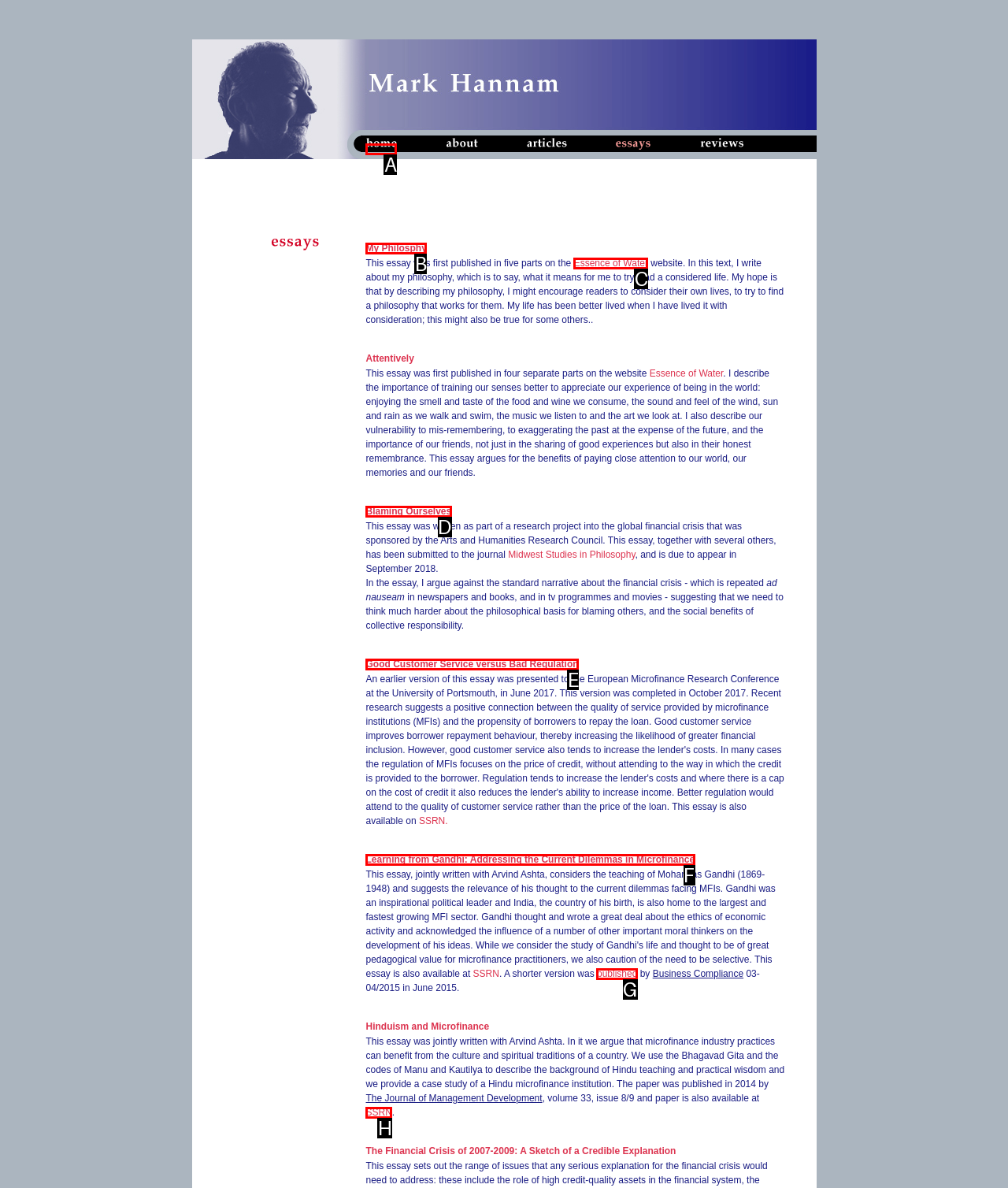Determine which option matches the element description: published
Reply with the letter of the appropriate option from the options provided.

G